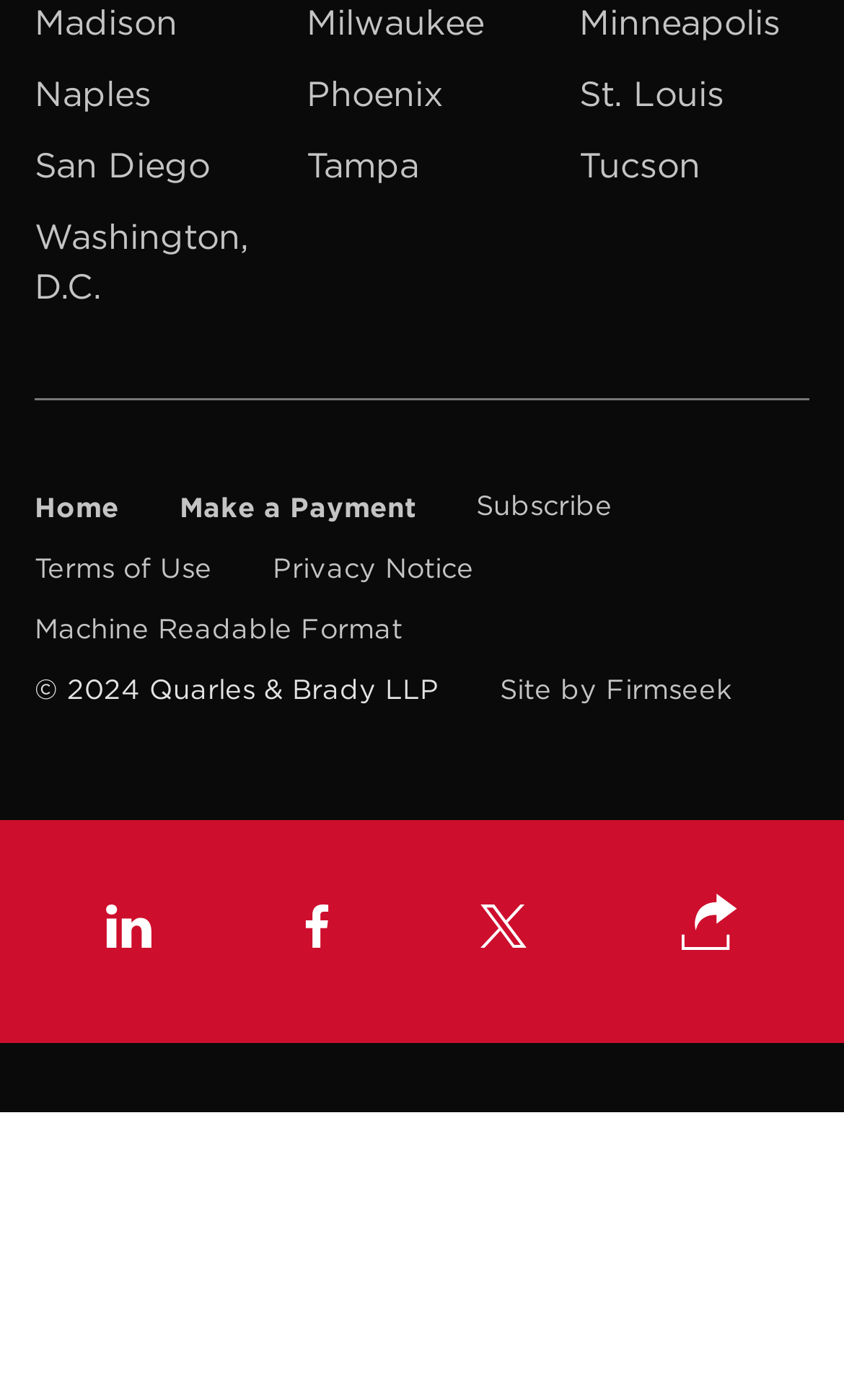Identify the coordinates of the bounding box for the element that must be clicked to accomplish the instruction: "Make a payment".

[0.213, 0.348, 0.492, 0.376]